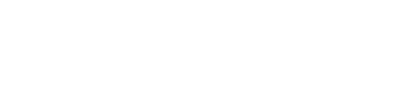Refer to the screenshot and answer the following question in detail:
What is Judy Glenney associated with?

According to the caption, Judy Glenney is a significant figure in women's weightlifting, and her contributions to the sport are highlighted in the surrounding content.